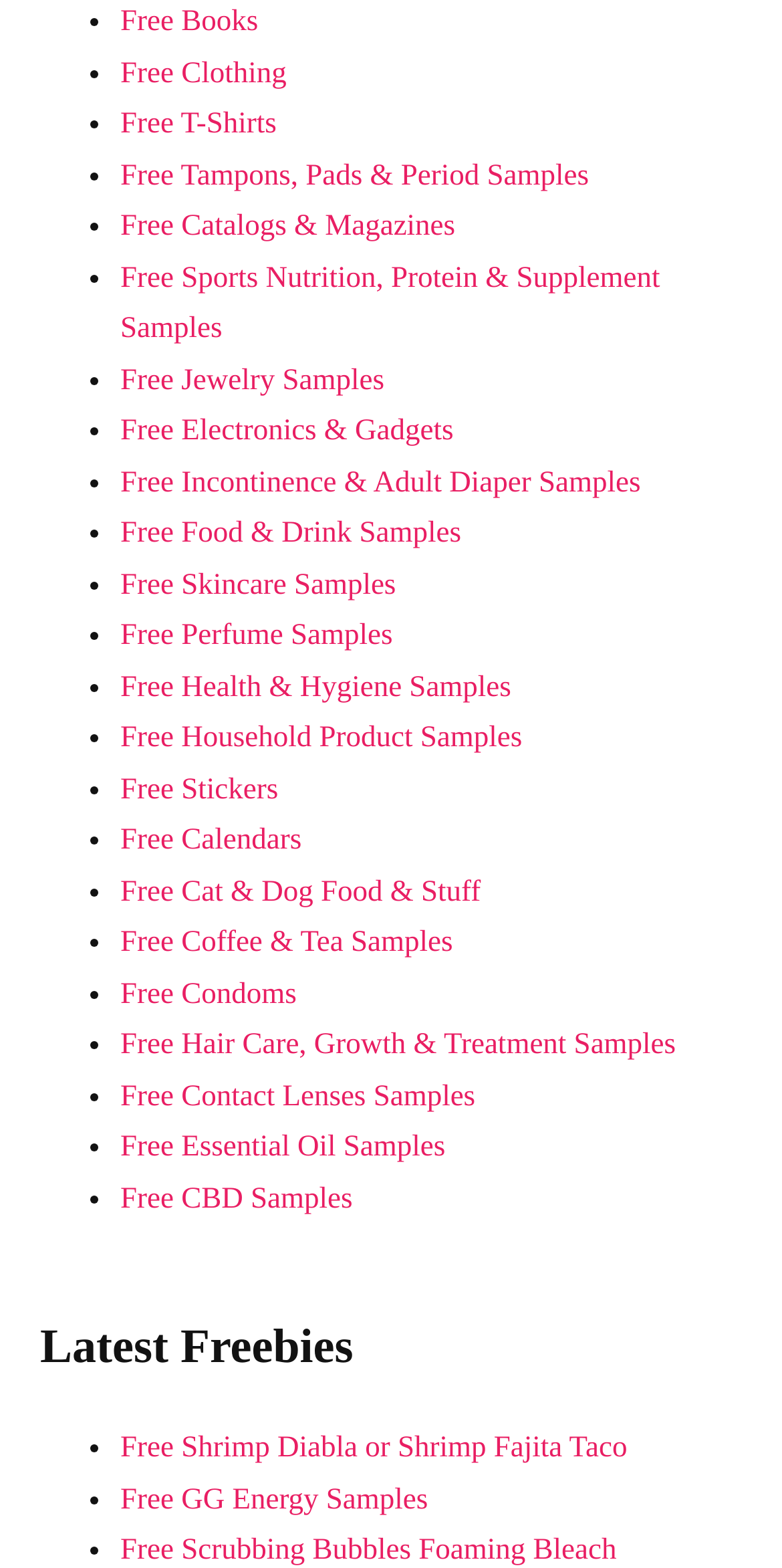Provide a single word or phrase to answer the given question: 
How many categories of free samples are listed?

25